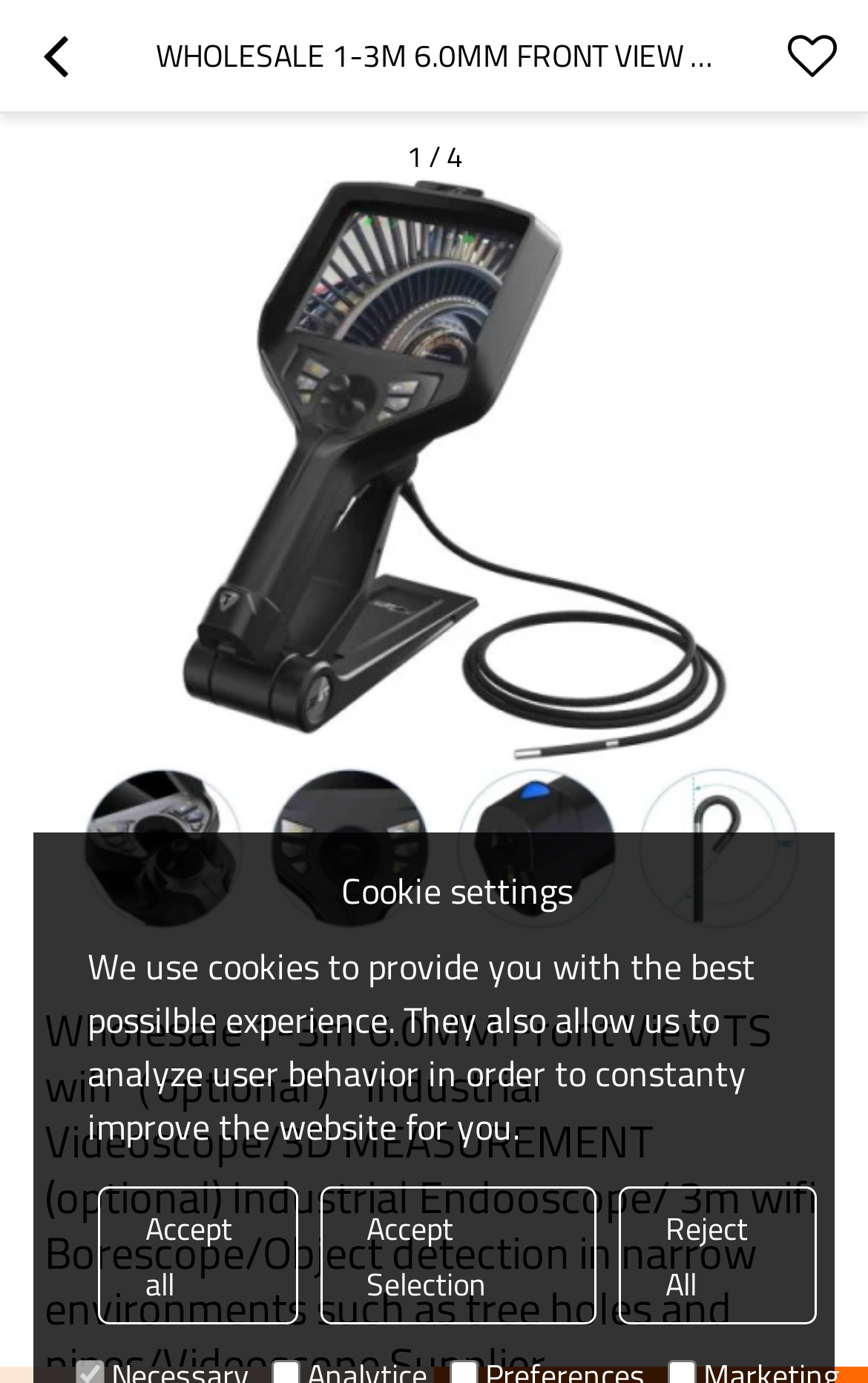Respond to the following question with a brief word or phrase:
What is the measurement option available for this industrial videoscope?

3D MEASUREMENT